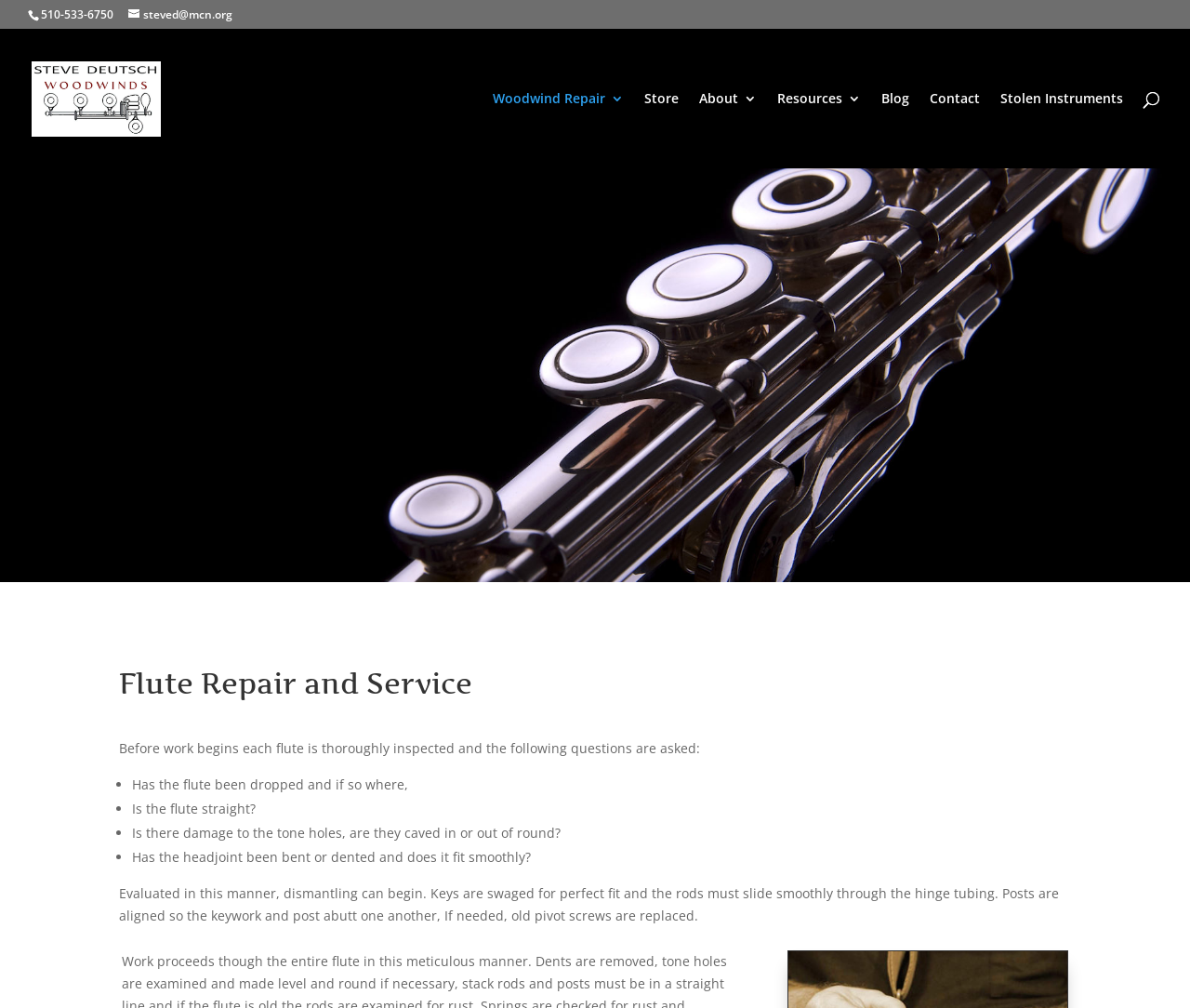Can you specify the bounding box coordinates for the region that should be clicked to fulfill this instruction: "Call the phone number".

[0.034, 0.006, 0.095, 0.022]